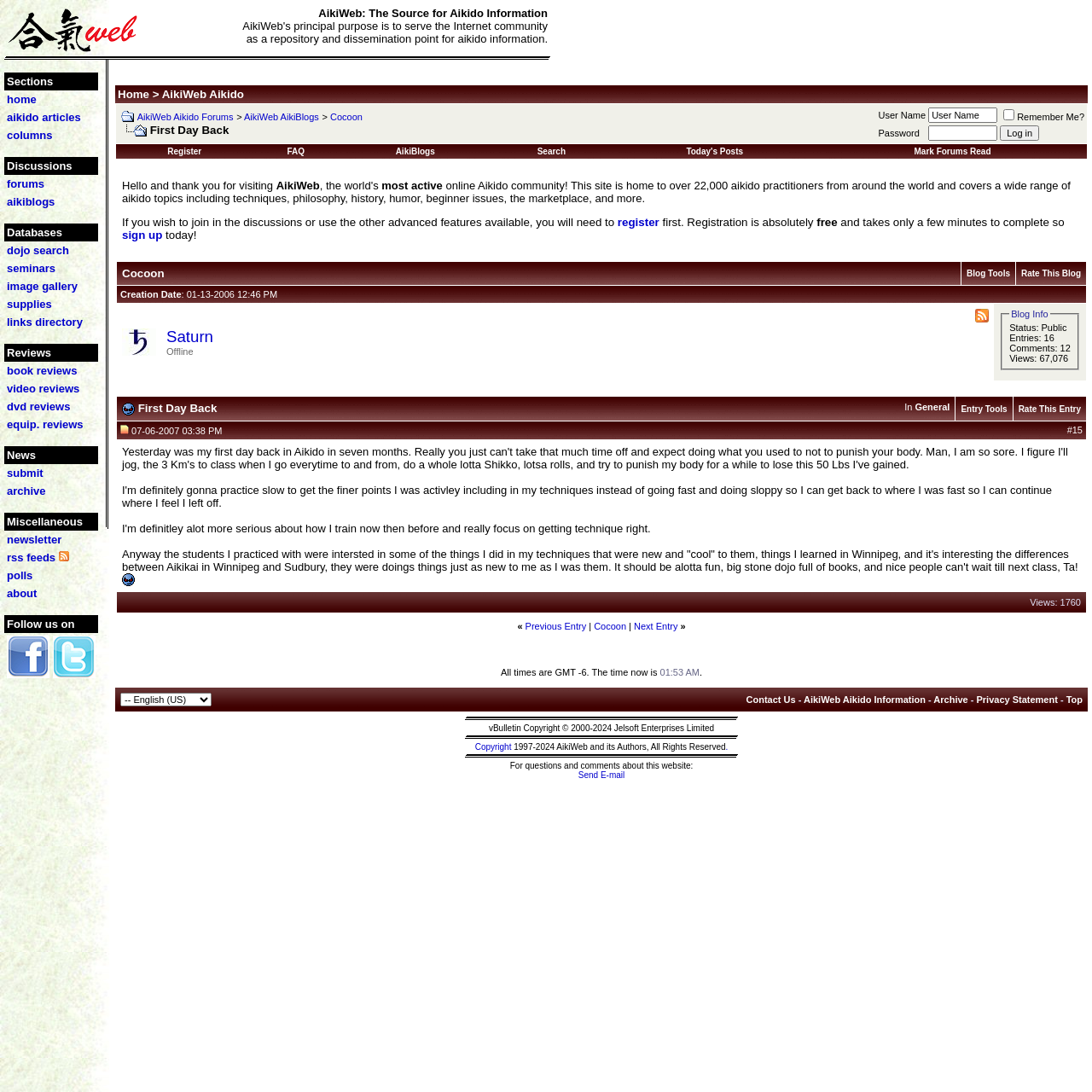Please identify the bounding box coordinates of the element that needs to be clicked to execute the following command: "Search for a dojo". Provide the bounding box using four float numbers between 0 and 1, formatted as [left, top, right, bottom].

[0.006, 0.223, 0.063, 0.235]